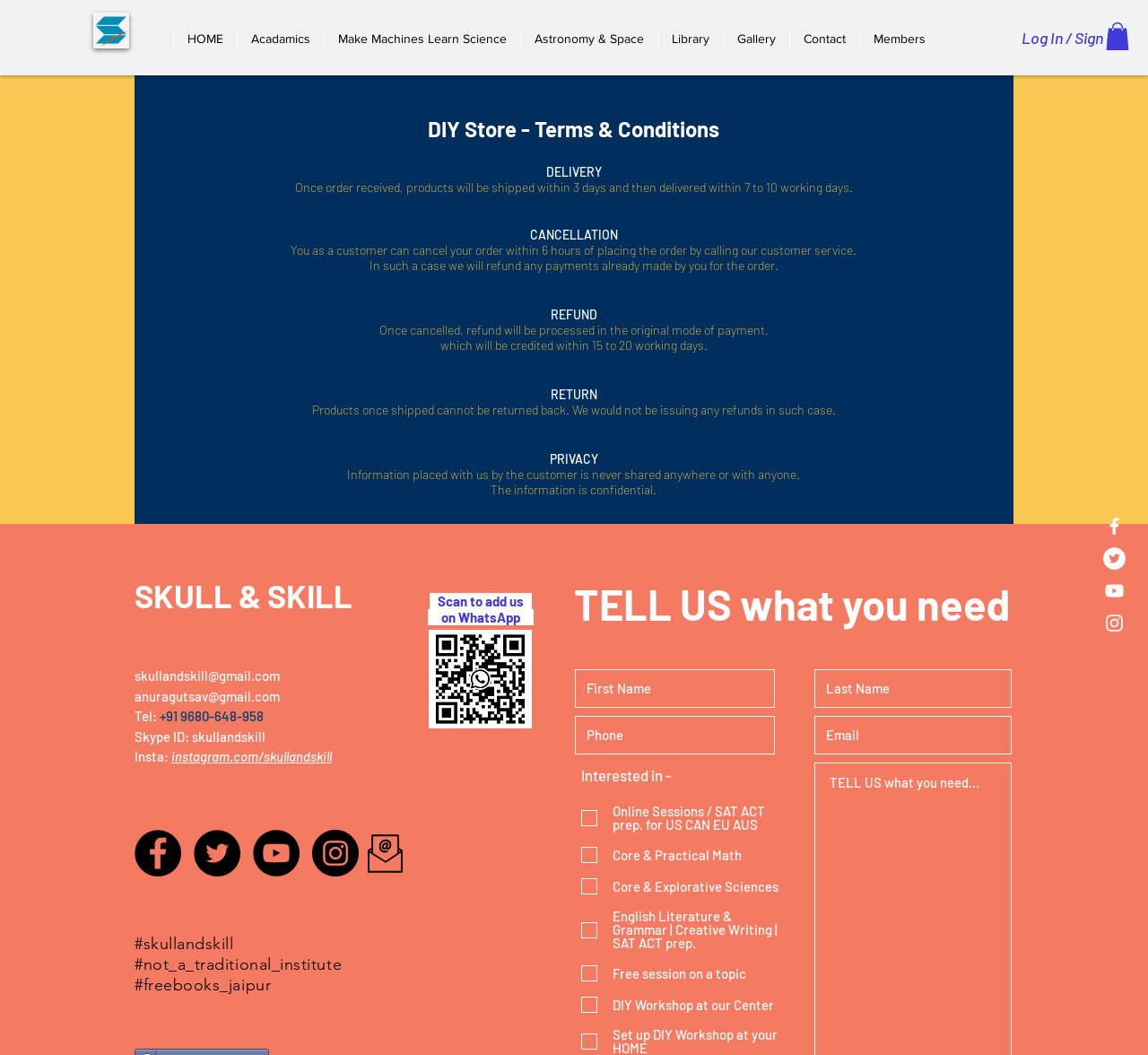From the image, can you give a detailed response to the question below:
What is the name of the DIY store?

The name of the DIY store can be found in the heading element with the text 'SKULL & SKILL' located at the top of the webpage.